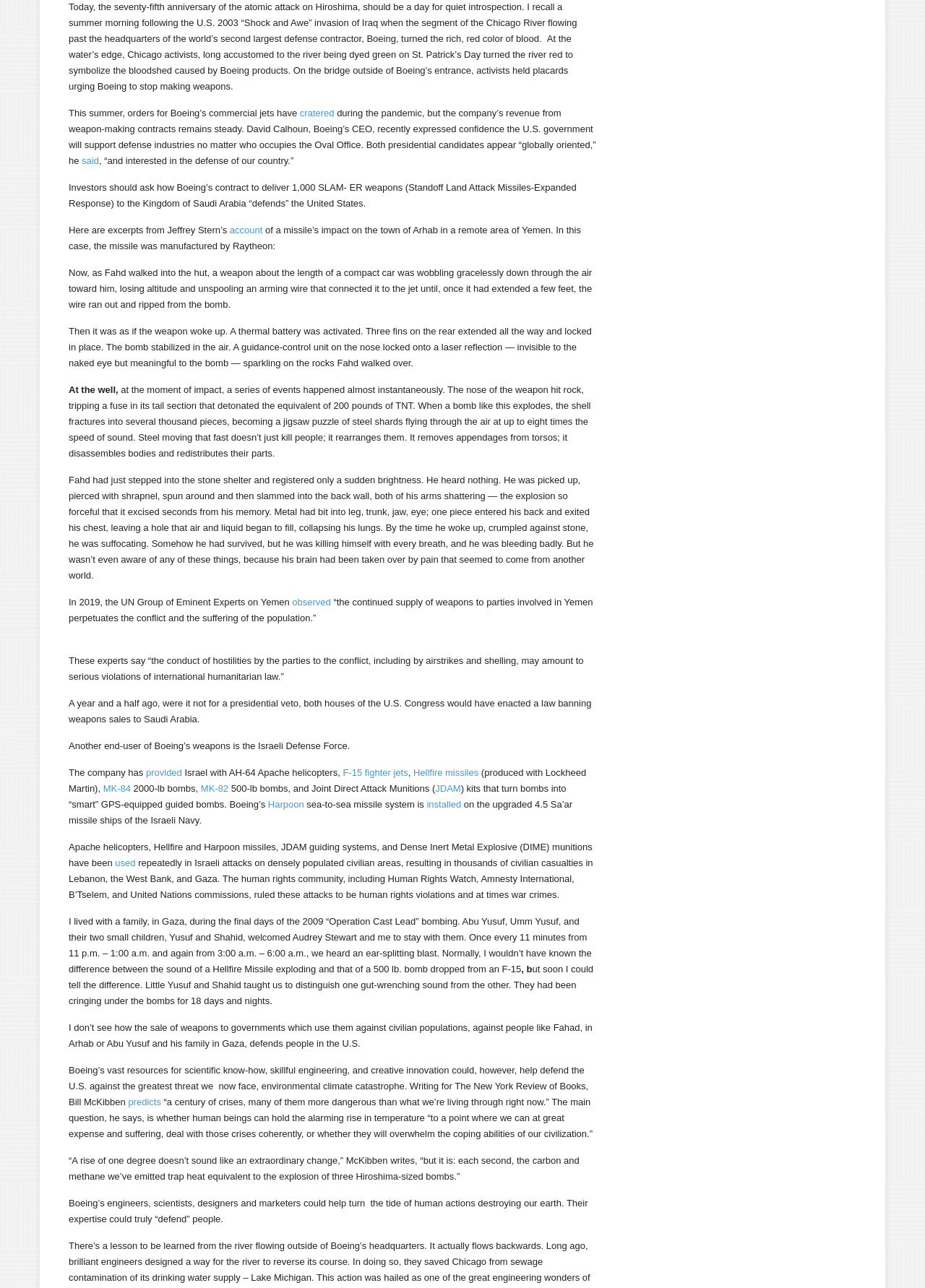Can you give a comprehensive explanation to the question given the content of the image?
What is the anniversary being commemorated?

The text mentions 'Today, the seventy-fifth anniversary of the atomic attack on Hiroshima, should be a day for quiet introspection.' which indicates that the anniversary being commemorated is the 75th anniversary of the atomic attack on Hiroshima.